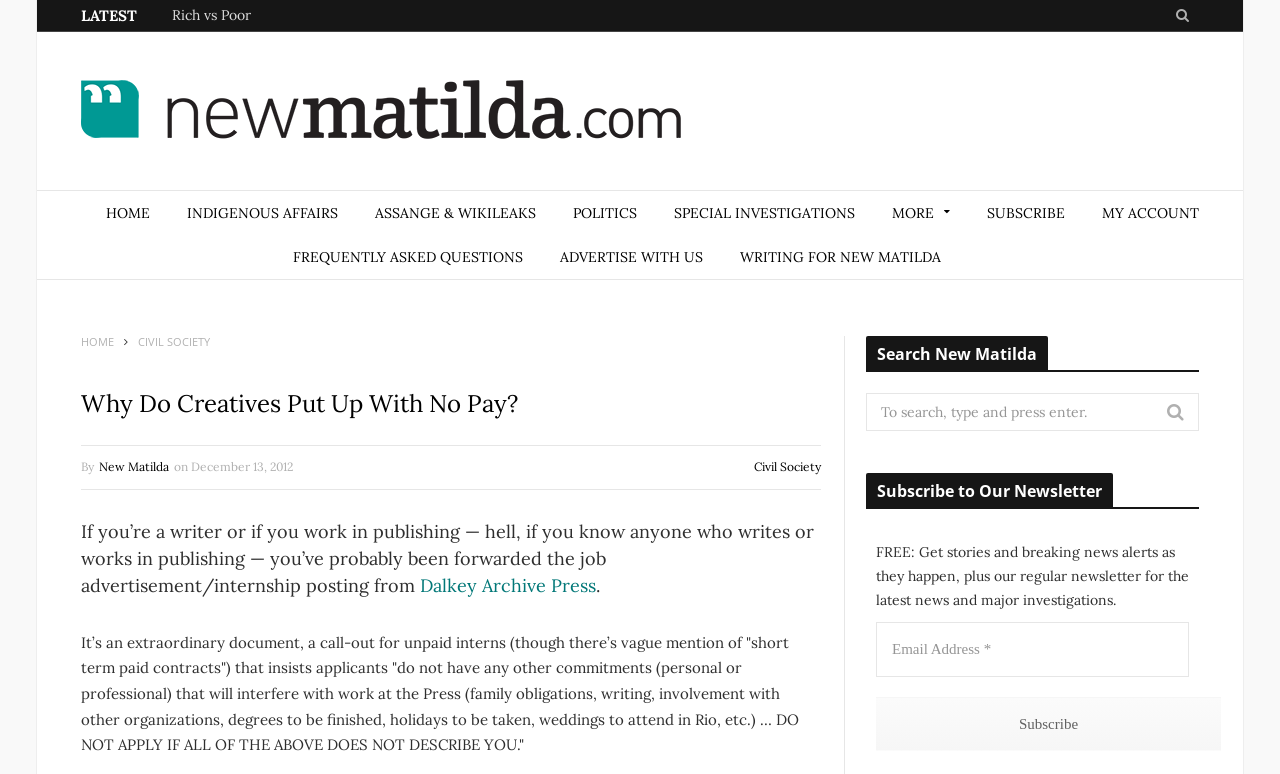Could you highlight the region that needs to be clicked to execute the instruction: "Subscribe to the newsletter"?

[0.684, 0.9, 0.954, 0.97]